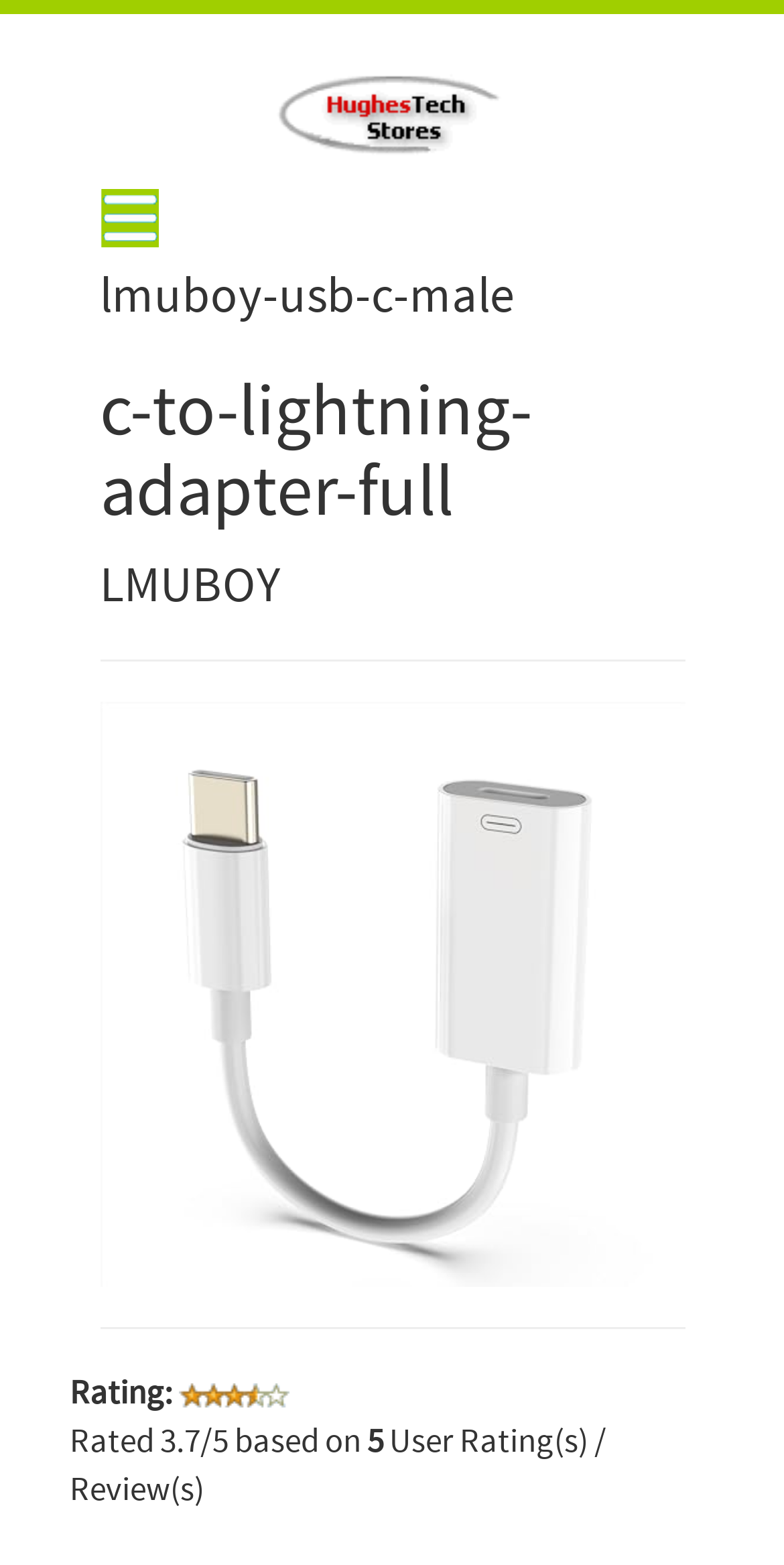Create a detailed summary of all the visual and textual information on the webpage.

This webpage appears to be a product page for a USB-C male to lightning adapter. At the top left, there is a logo for "Shop Electronics". Next to it, there is a menu icon. Below these elements, the product name "lmuboy-usb-c-male" is displayed, followed by a heading that reads "c-to-lightning-adapter-full". The brand name "LMUBOY" is written below the product name.

A horizontal separator line divides the top section from the product image, which takes up most of the page. The product image is a picture of the USB-C male to lightning adapter.

At the bottom of the page, there is a section dedicated to user reviews and ratings. The rating is displayed as 3.7 out of 5 stars, accompanied by the text "Rated" and "5 Reviews". The text "User Rating(s) / Review(s)" is also present in this section.